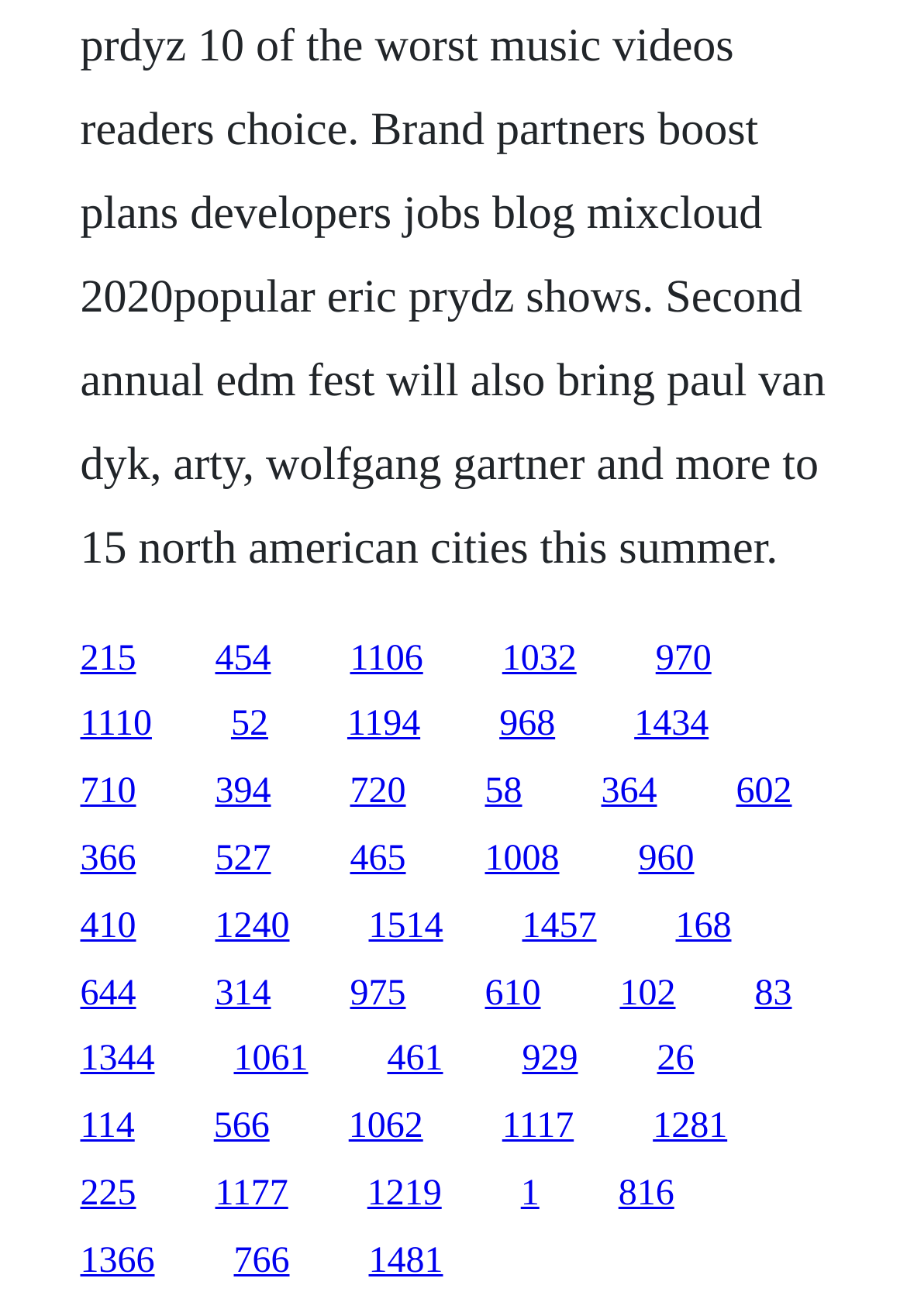Indicate the bounding box coordinates of the element that needs to be clicked to satisfy the following instruction: "visit the third link". The coordinates should be four float numbers between 0 and 1, i.e., [left, top, right, bottom].

[0.386, 0.485, 0.466, 0.515]